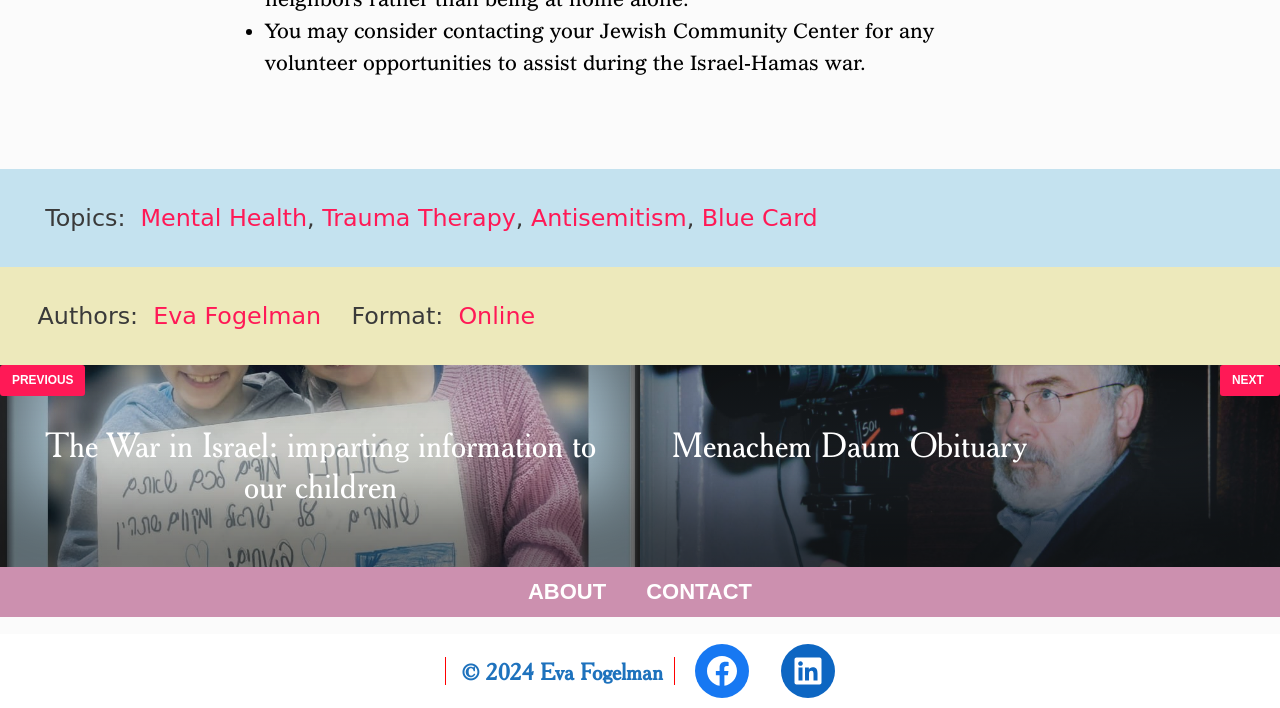Locate the bounding box coordinates of the clickable element to fulfill the following instruction: "Search for something". Provide the coordinates as four float numbers between 0 and 1 in the format [left, top, right, bottom].

None